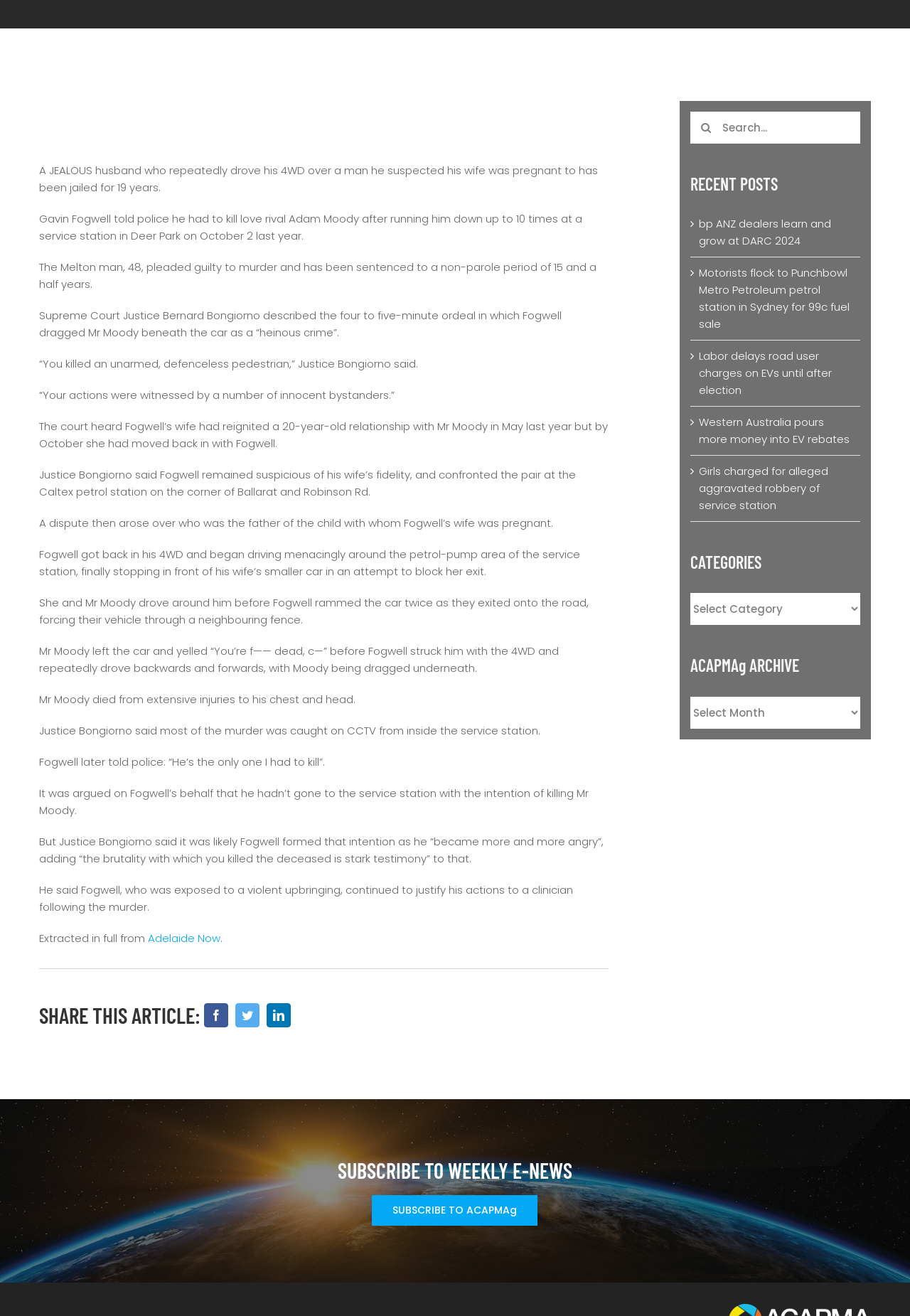From the screenshot, find the bounding box of the UI element matching this description: "Go to Top". Supply the bounding box coordinates in the form [left, top, right, bottom], each a float between 0 and 1.

[0.904, 0.327, 0.941, 0.346]